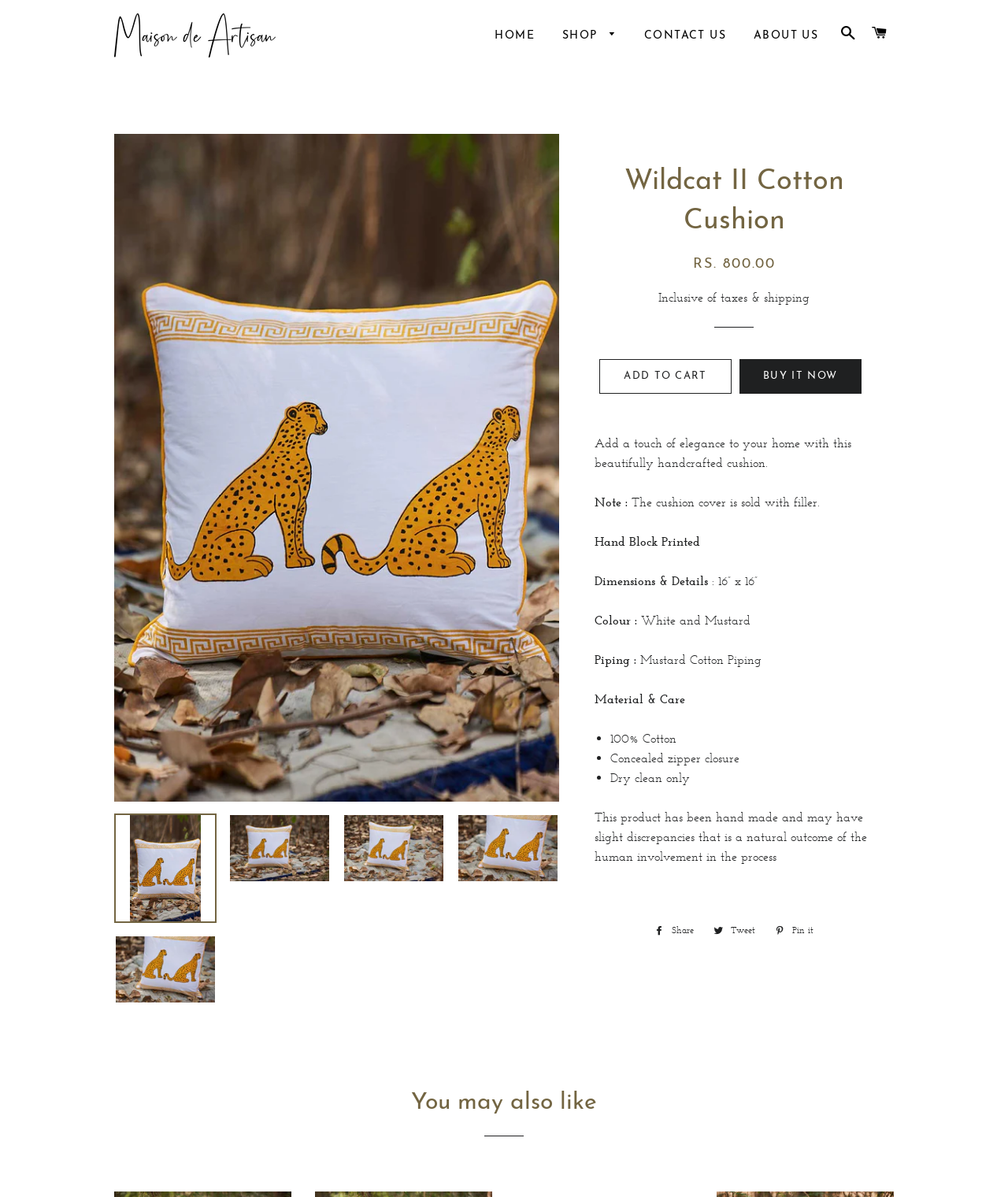Write a detailed summary of the webpage, including text, images, and layout.

This webpage is about a product called "Wildcat II Cotton Cushion" from MaisonDeArtisan. At the top, there is a navigation menu with links to "HOME", "SHOP", "CONTACT US", "ABOUT US", "SEARCH", and "CART". Below the navigation menu, there is a large image of the cushion, which takes up most of the top half of the page.

To the left of the image, there is a section with links to different categories, including "Cushions", "Table Mats", "Table & Bed Runners", and "Wall Art". Each of these categories has sub-links to more specific options.

Below the image, there is a heading that reads "Wildcat II Cotton Cushion" and a description of the product, which includes its regular price, inclusive of taxes and shipping. There are also two buttons, "ADD TO CART" and "BUY IT NOW".

The product description is followed by a section with details about the cushion, including its dimensions, material, and care instructions. There is also a list of features, including that it is made of 100% cotton, has a concealed zipper closure, and should be dry cleaned only.

At the bottom of the page, there is a section with social media links to share the product on Facebook, Twitter, and Pinterest. Below that, there is a section titled "You may also like", which suggests other products that the customer might be interested in.